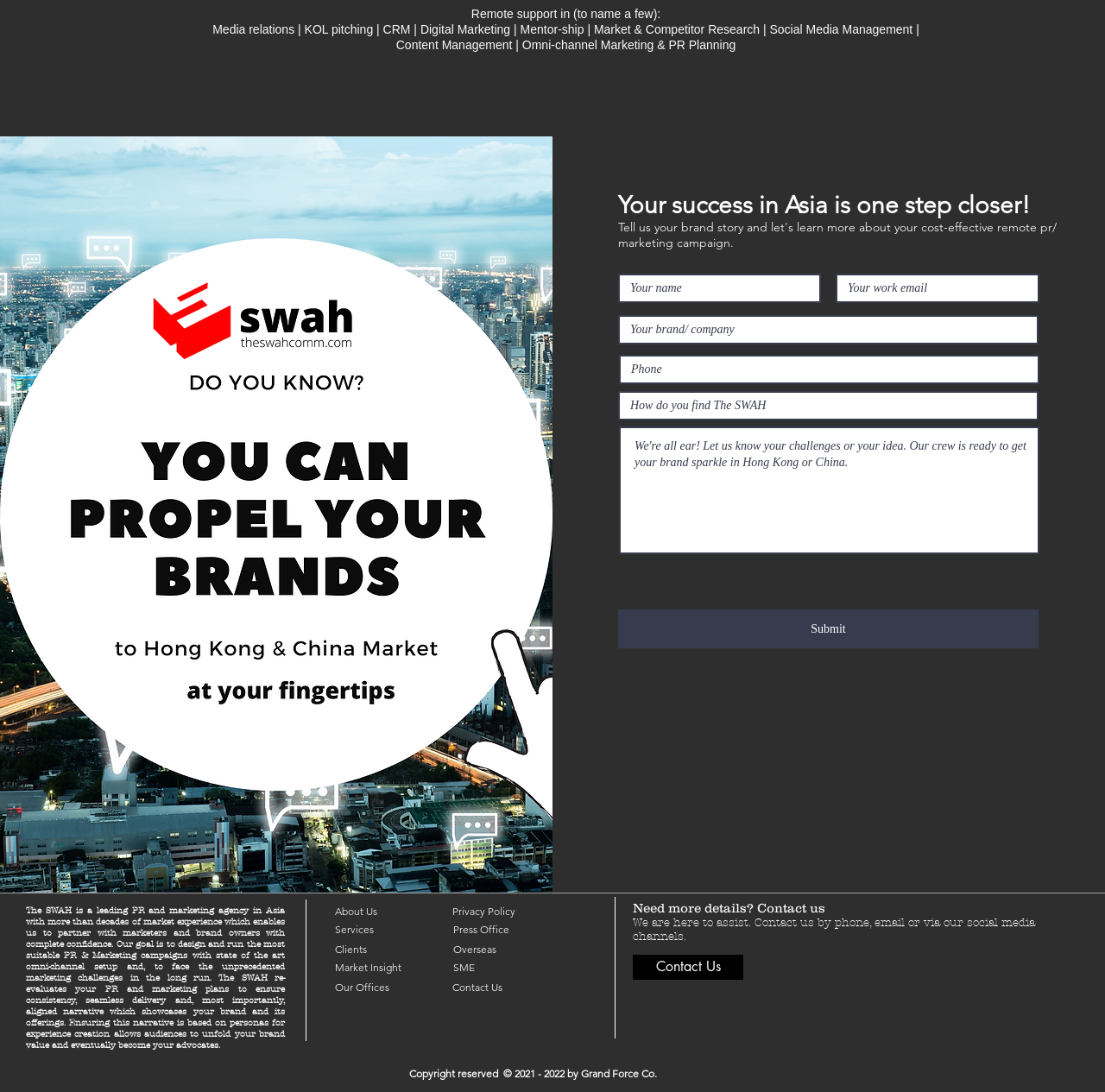Determine the bounding box coordinates for the clickable element required to fulfill the instruction: "Contact us for more information". Provide the coordinates as four float numbers between 0 and 1, i.e., [left, top, right, bottom].

[0.573, 0.874, 0.673, 0.897]